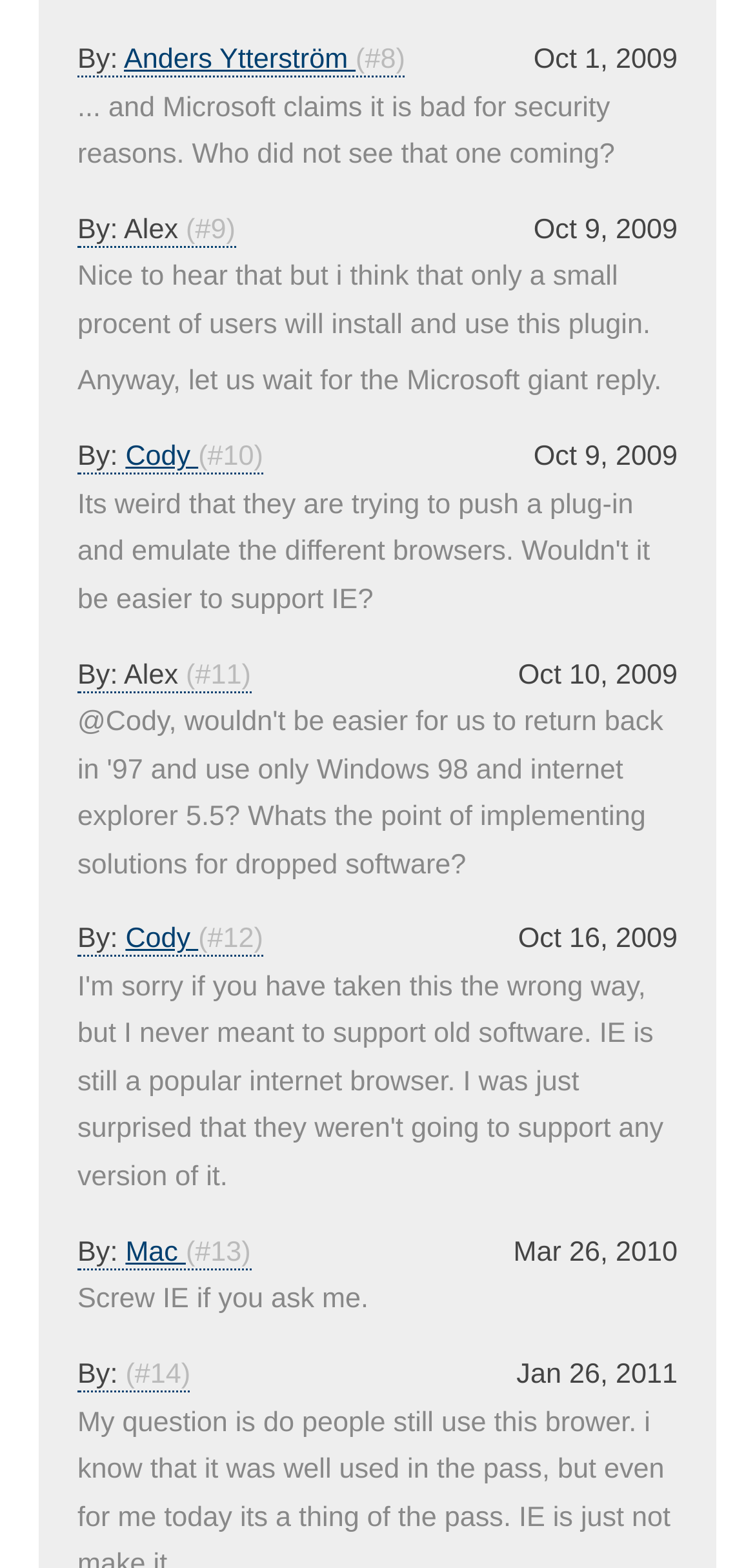Determine the bounding box for the UI element described here: "Anders Ytterström".

[0.164, 0.029, 0.471, 0.048]